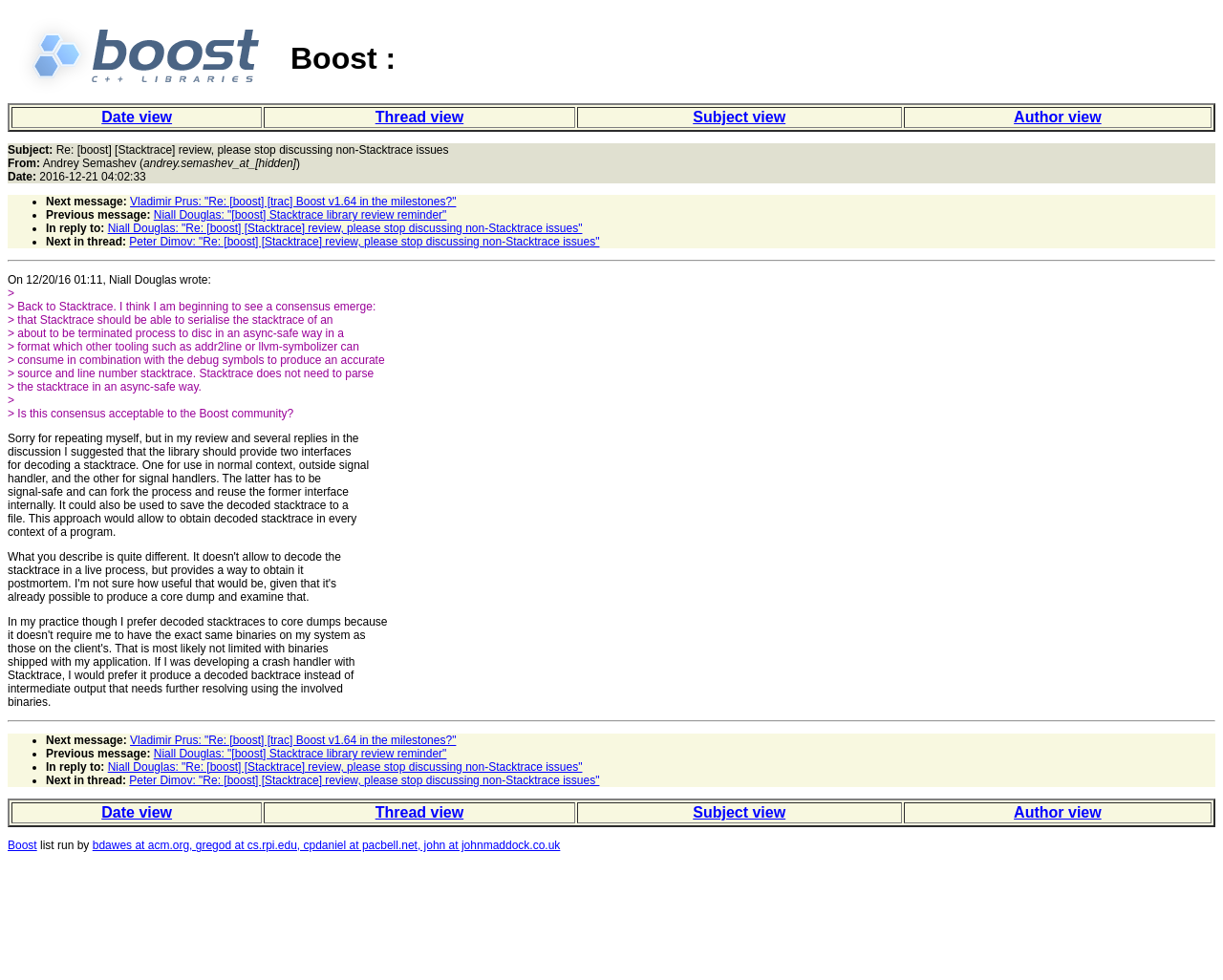Can you find the bounding box coordinates for the UI element given this description: "Boost"? Provide the coordinates as four float numbers between 0 and 1: [left, top, right, bottom].

[0.006, 0.856, 0.03, 0.869]